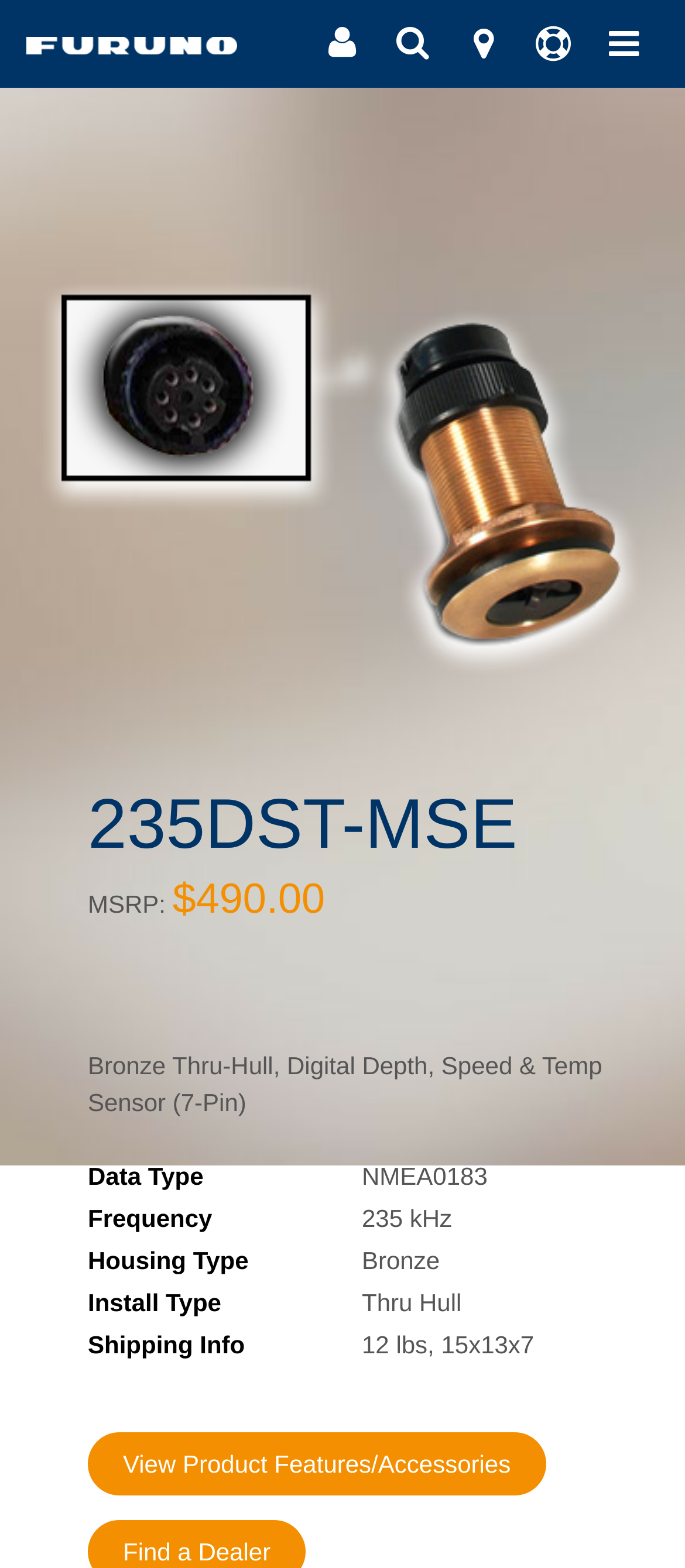Please give a concise answer to this question using a single word or phrase: 
What is the frequency of the product?

235 kHz